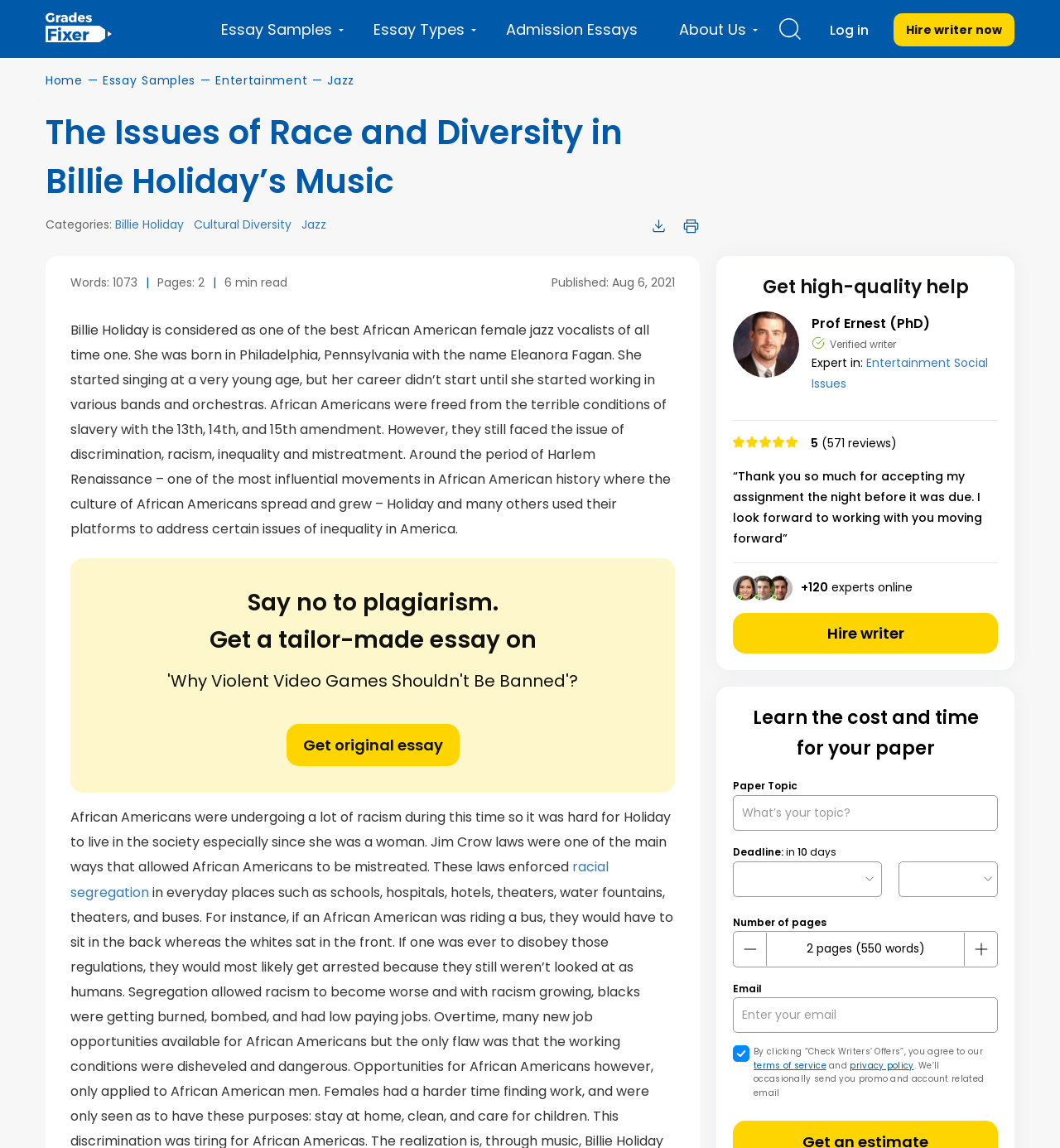Produce an extensive caption that describes everything on the webpage.

This webpage is about an essay on Billie Holiday, a renowned African American female jazz vocalist. At the top, there is a navigation bar with links to "free essays", "Essay Samples", "Essay Types", "Admission Essays", and "About Us". Below the navigation bar, there is a heading that reads "The Issues of Race and Diversity in Billie Holiday’s Music" followed by a brief description of the essay.

To the right of the heading, there are links to categories such as "Billie Holiday", "Cultural Diversity", and "Jazz". Below these links, there are images for downloading and printing the essay. The essay's details, including the number of words, pages, and reading time, are displayed next to the images.

The main content of the webpage is the essay itself, which discusses Billie Holiday's life, her struggles as an African American woman, and her contributions to the jazz music genre. The essay is divided into paragraphs, with some links to related topics, such as "racial segregation".

On the right side of the webpage, there is a section that promotes the services of a writer, Prof Ernest (PhD), who is an expert in Entertainment and Social Issues. There are also reviews and ratings from previous clients, as well as a call-to-action button to hire the writer.

Below this section, there is a form to request a custom essay, where users can input their topic, deadline, and other requirements. The form includes fields for the topic, deadline, number of pages, and email address. There is also a checkbox to agree to the terms of service and privacy policy.

Overall, the webpage provides an essay on Billie Holiday and offers custom essay writing services to users.